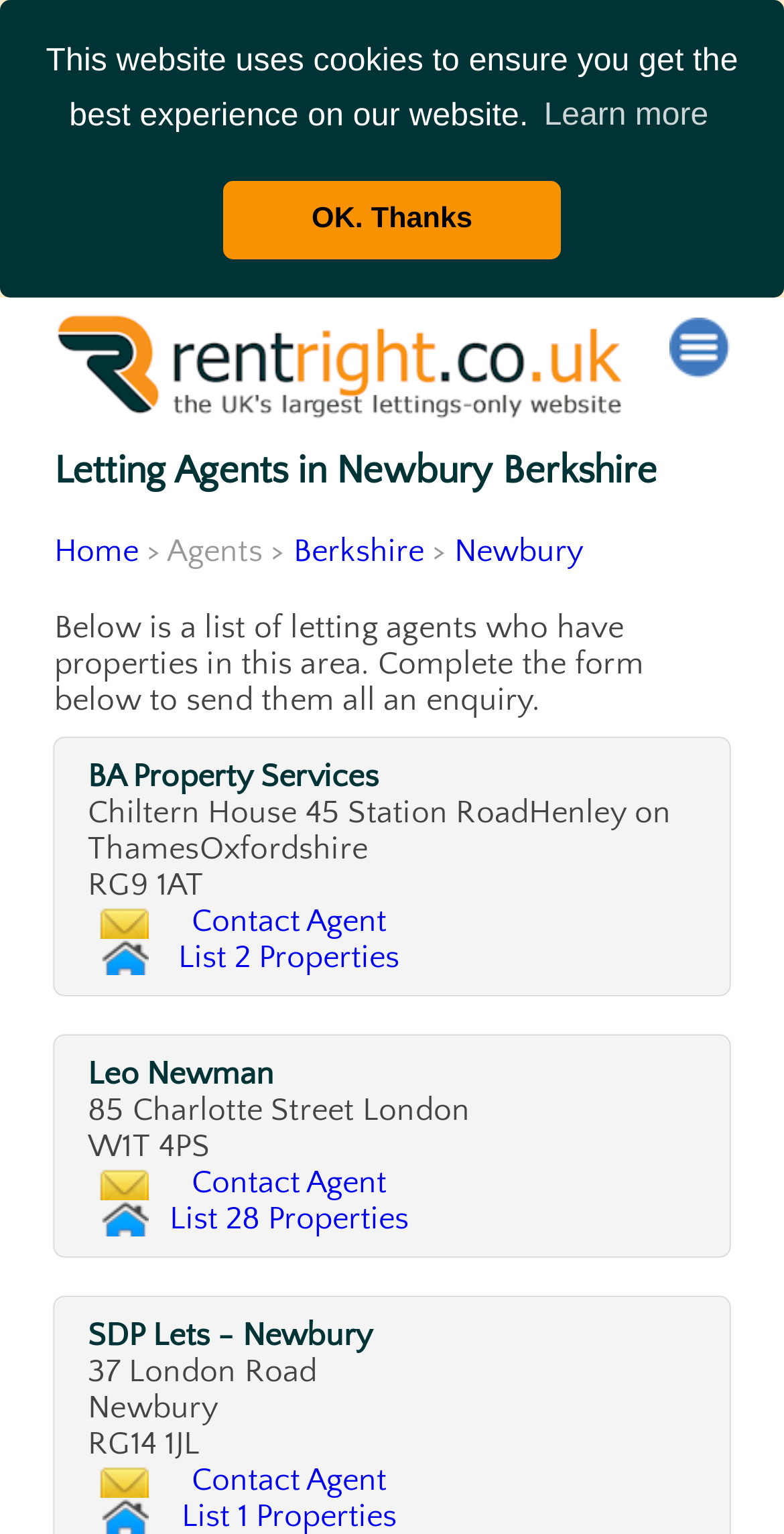Indicate the bounding box coordinates of the clickable region to achieve the following instruction: "Post a comment."

None